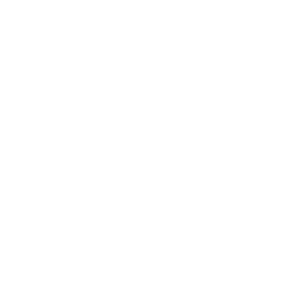Generate an in-depth description of the image you see.

The image showcases a delectable Bakewell tart, artfully presented and highlighting its signature features such as the almond topping and fruit preserve. This traditional British dessert, known for its flaky pastry and rich filling, is likely part of a collection of oven-ready home-cooked family meals offered by Annie & her partner. Their passion for providing comforting, hearty dishes emanates through their 20 years of culinary expertise. The Bakewell tart, alongside other pastries featured in the menu, emphasizes their commitment to creating enjoyable family dining experiences with an emphasis on homemade quality. This visual delights the viewer while showcasing the delicious offerings available for pre-order, ideal for those seeking to indulge in delightful desserts.